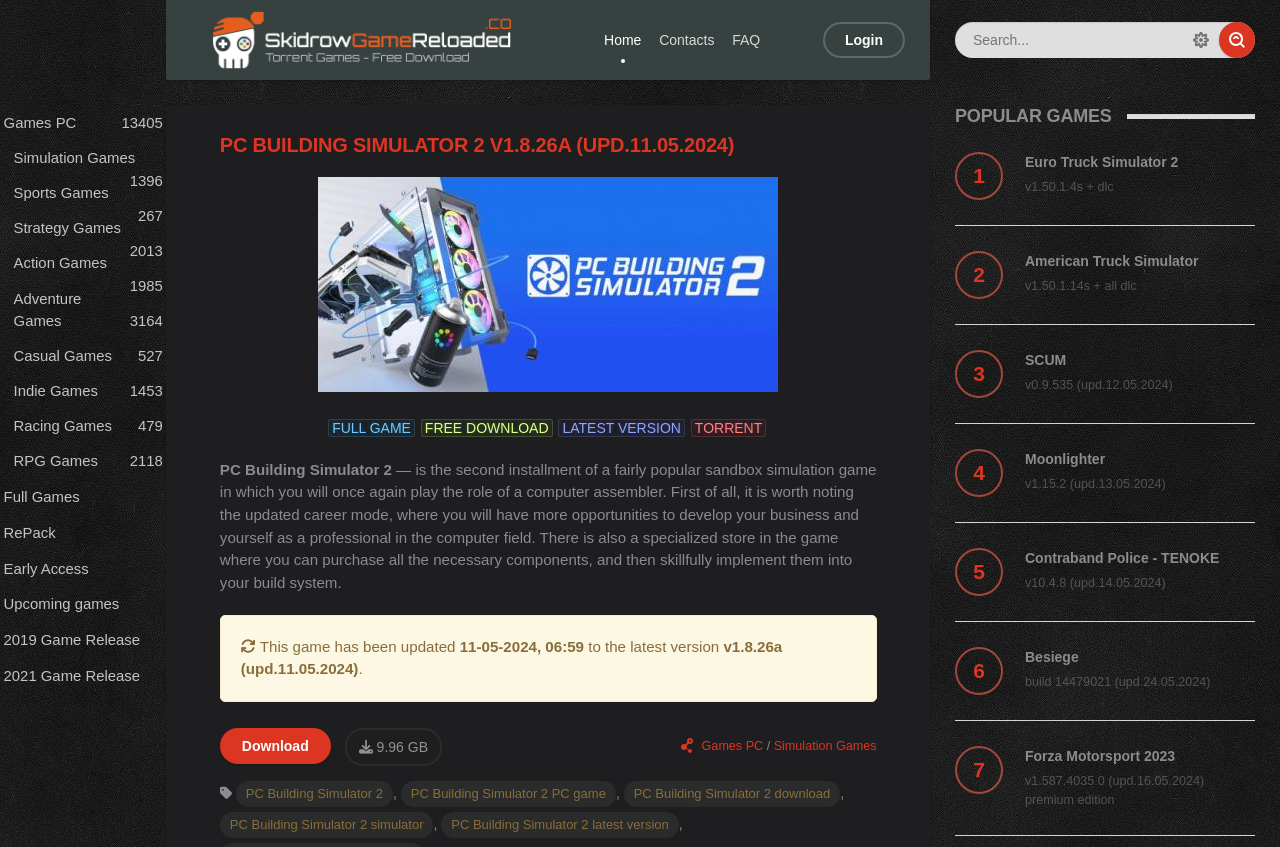What type of game is PC Building Simulator 2?
From the image, provide a succinct answer in one word or a short phrase.

Simulation game